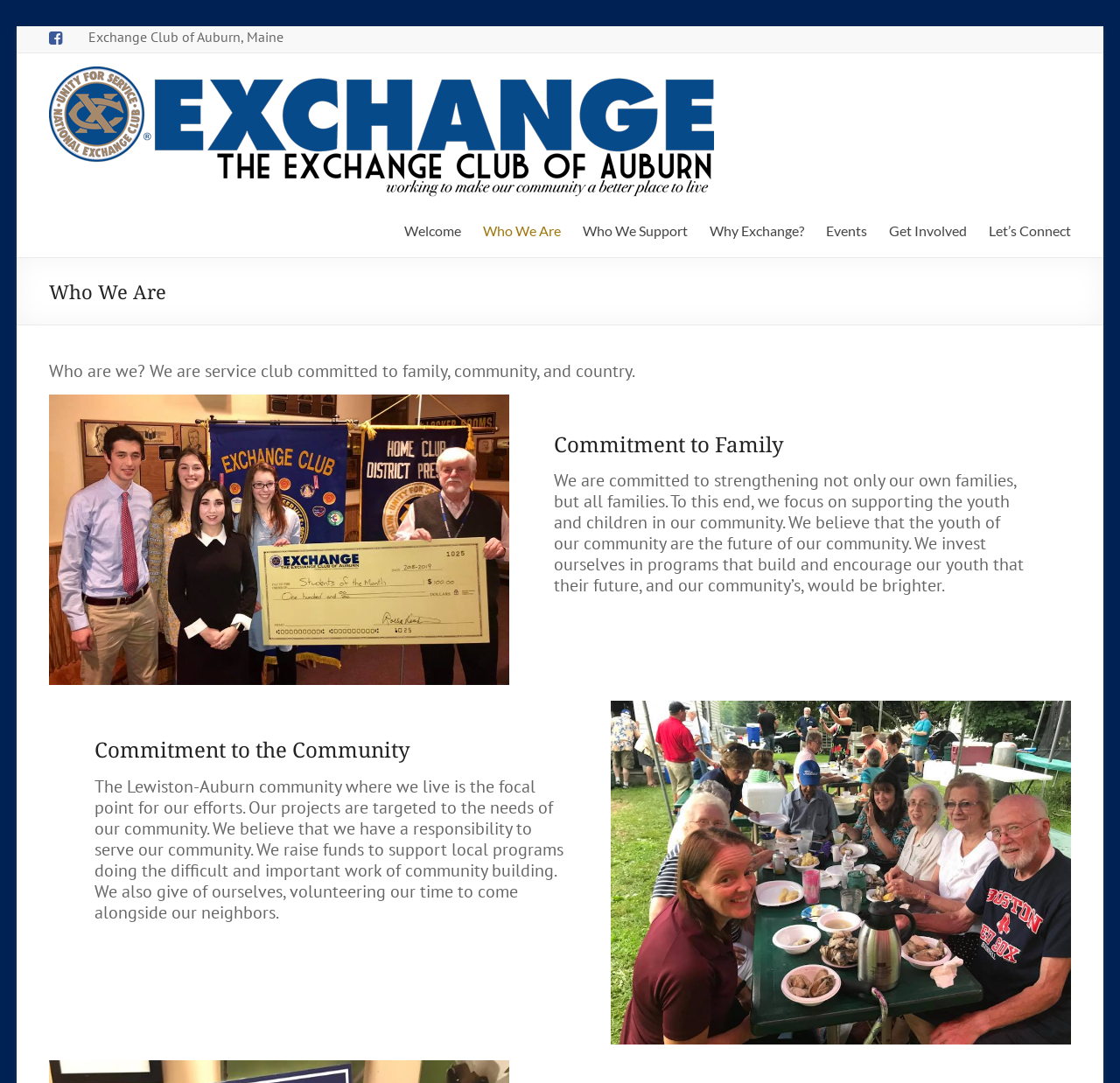Identify the bounding box coordinates for the region to click in order to carry out this instruction: "Learn more about 'Who We Are'". Provide the coordinates using four float numbers between 0 and 1, formatted as [left, top, right, bottom].

[0.044, 0.254, 0.149, 0.284]